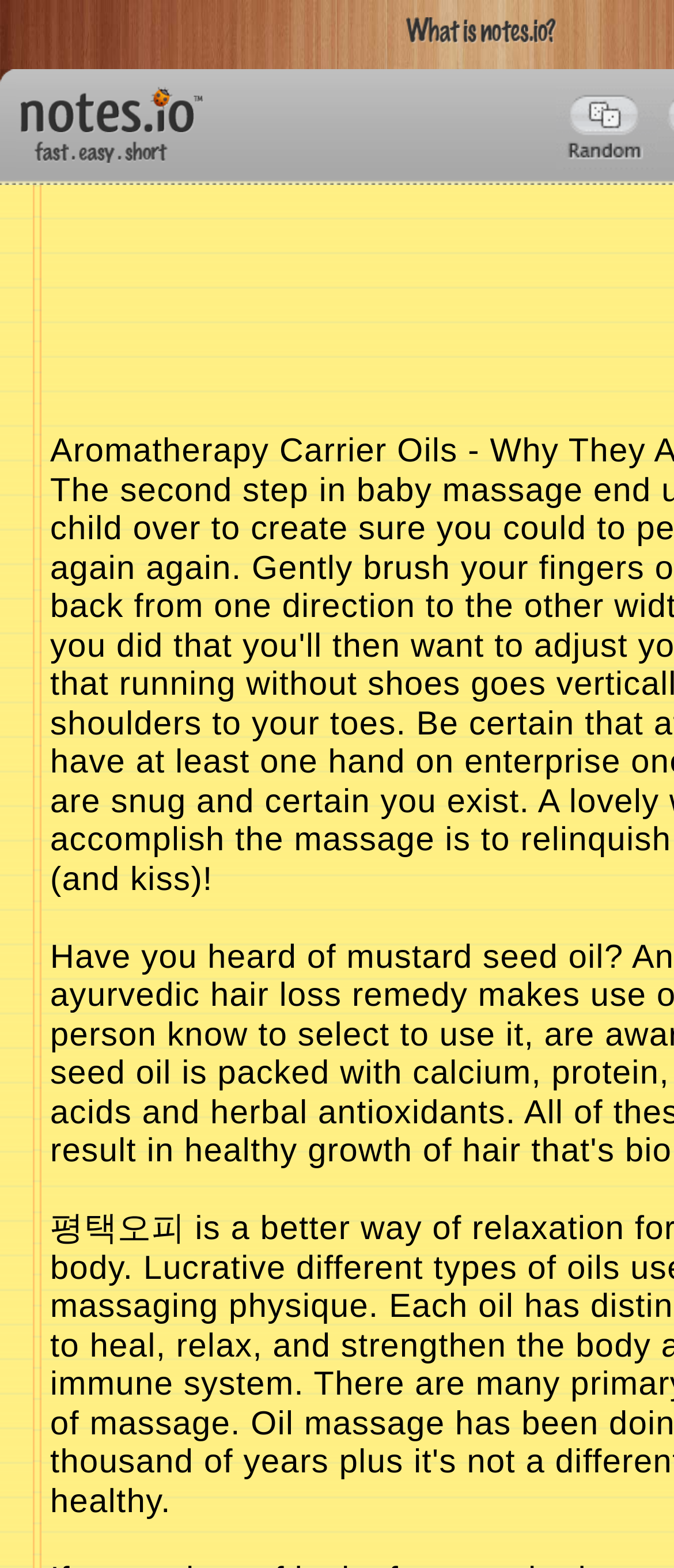How many images are in the top section of the webpage?
Provide a concise answer using a single word or phrase based on the image.

3